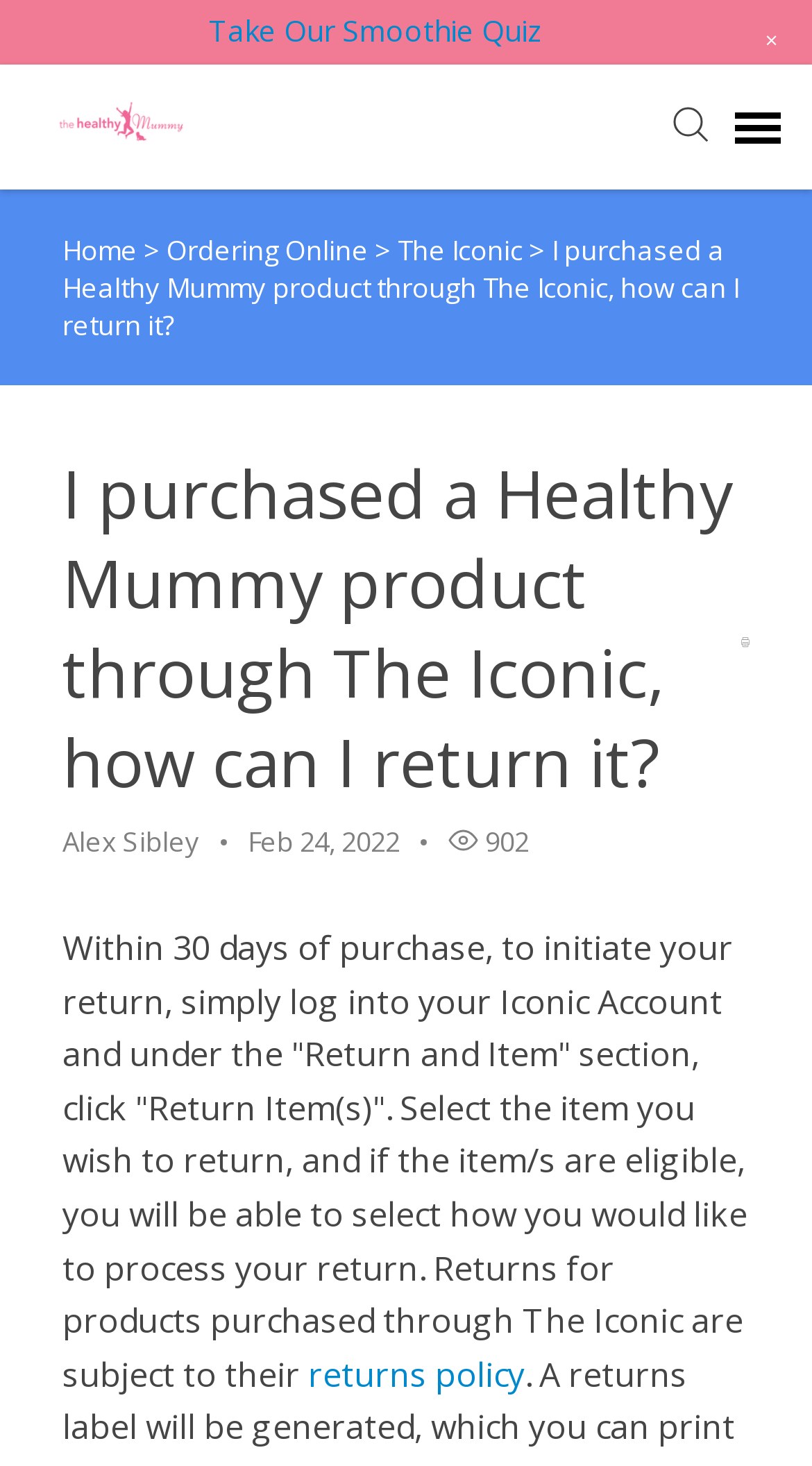Generate a thorough explanation of the webpage's elements.

The webpage is about returning a Healthy Mummy product purchased through The Iconic. At the top, there is a company logo on the left and a search icon on the right. Below the logo, there are links to "Account Login", "Back to Website", "Contact Support Team", and "Knowledge Base". 

On the top-right corner, there is an announcement close button with an image. Next to it, there is a link to take a smoothie quiz. 

The main content of the webpage is divided into sections. The breadcrumb section at the top shows the navigation path, with links to "Home", "Ordering Online", "The Iconic", and the current page. 

Below the breadcrumb, there is a heading that repeats the title of the page. On the right side of the heading, there is a print icon with an image. 

The article content starts with the author's name, "Alex Sibley", and the date "Feb 24, 2022". There is also an image of a views icon and a text showing the number of views, "902". 

The main article text explains the process of returning a Healthy Mummy product purchased through The Iconic. It provides step-by-step instructions on how to initiate the return process and mentions that returns are subject to The Iconic's returns policy, which is linked at the end of the article.